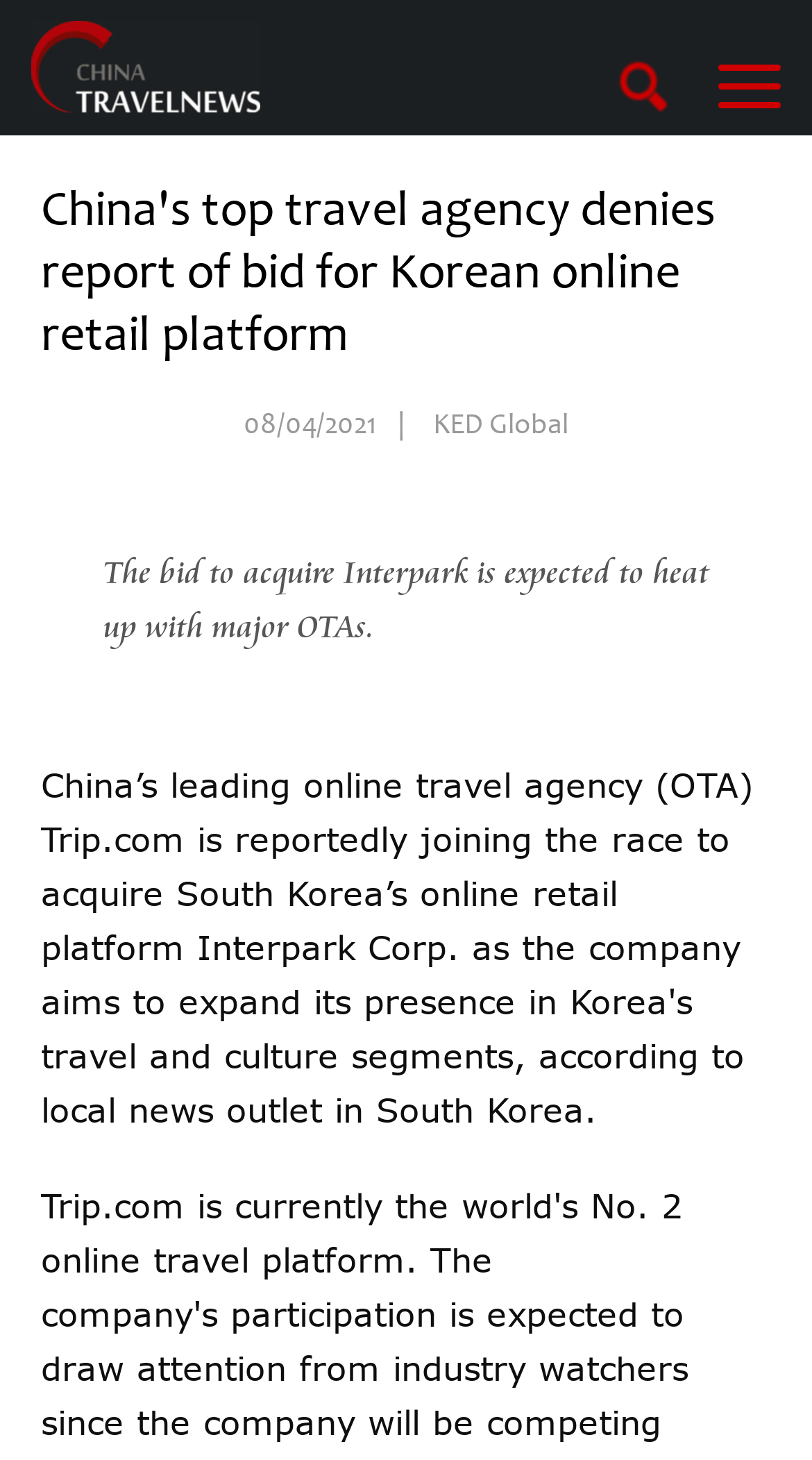Please reply to the following question with a single word or a short phrase:
What is the name of the news source?

China Travel News